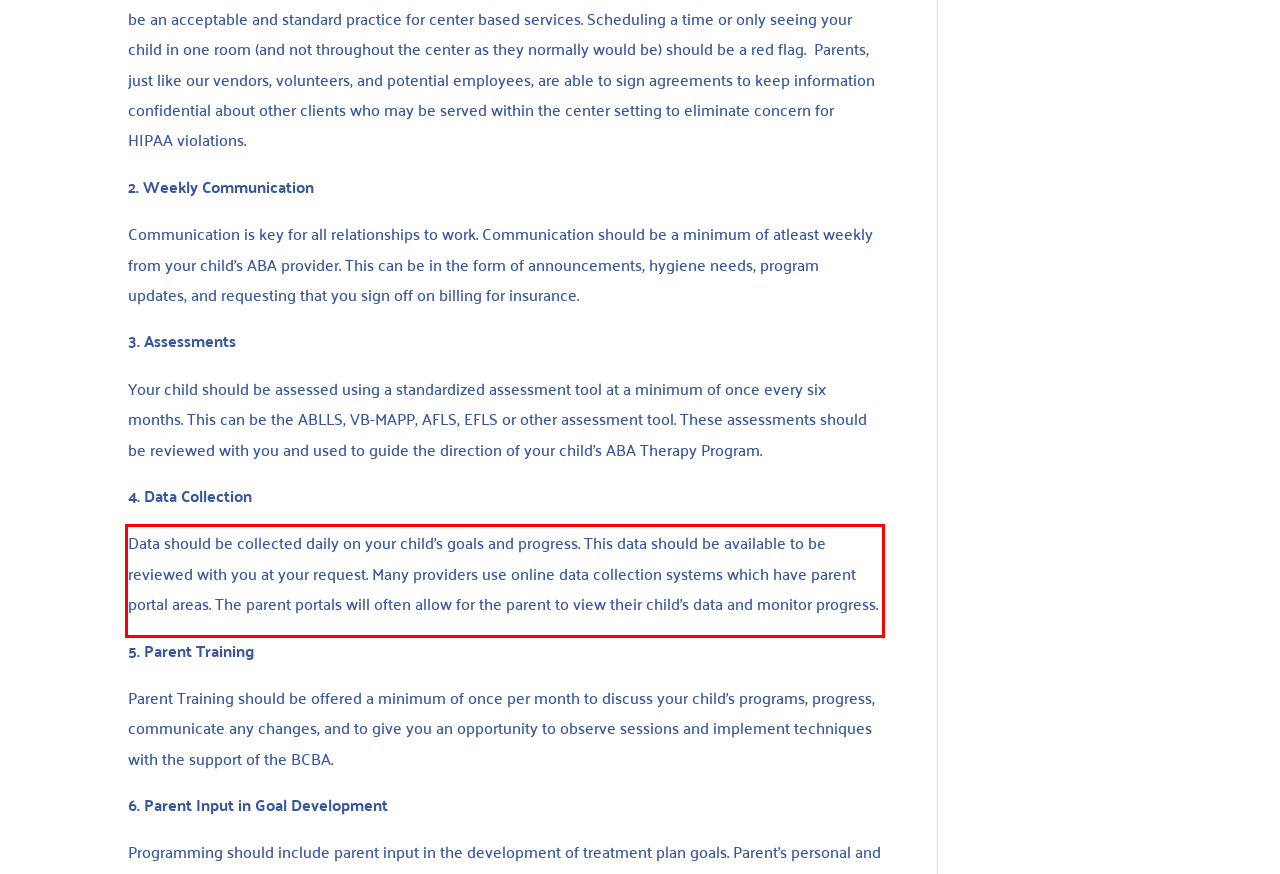Given a webpage screenshot, locate the red bounding box and extract the text content found inside it.

Data should be collected daily on your child’s goals and progress. This data should be available to be reviewed with you at your request. Many providers use online data collection systems which have parent portal areas. The parent portals will often allow for the parent to view their child’s data and monitor progress.